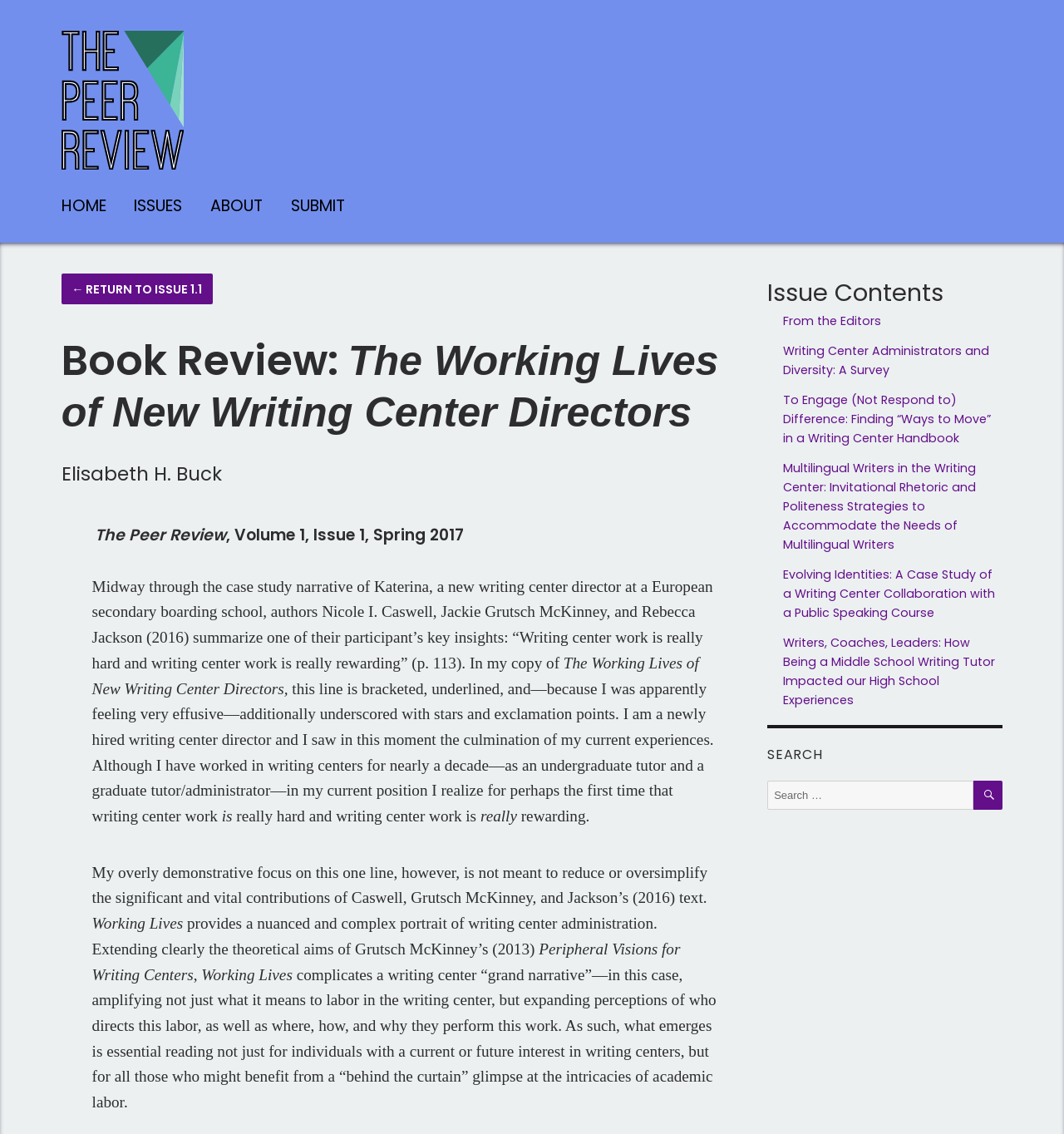Can you find the bounding box coordinates of the area I should click to execute the following instruction: "Click on the '← RETURN TO ISSUE 1.1' button"?

[0.058, 0.241, 0.2, 0.268]